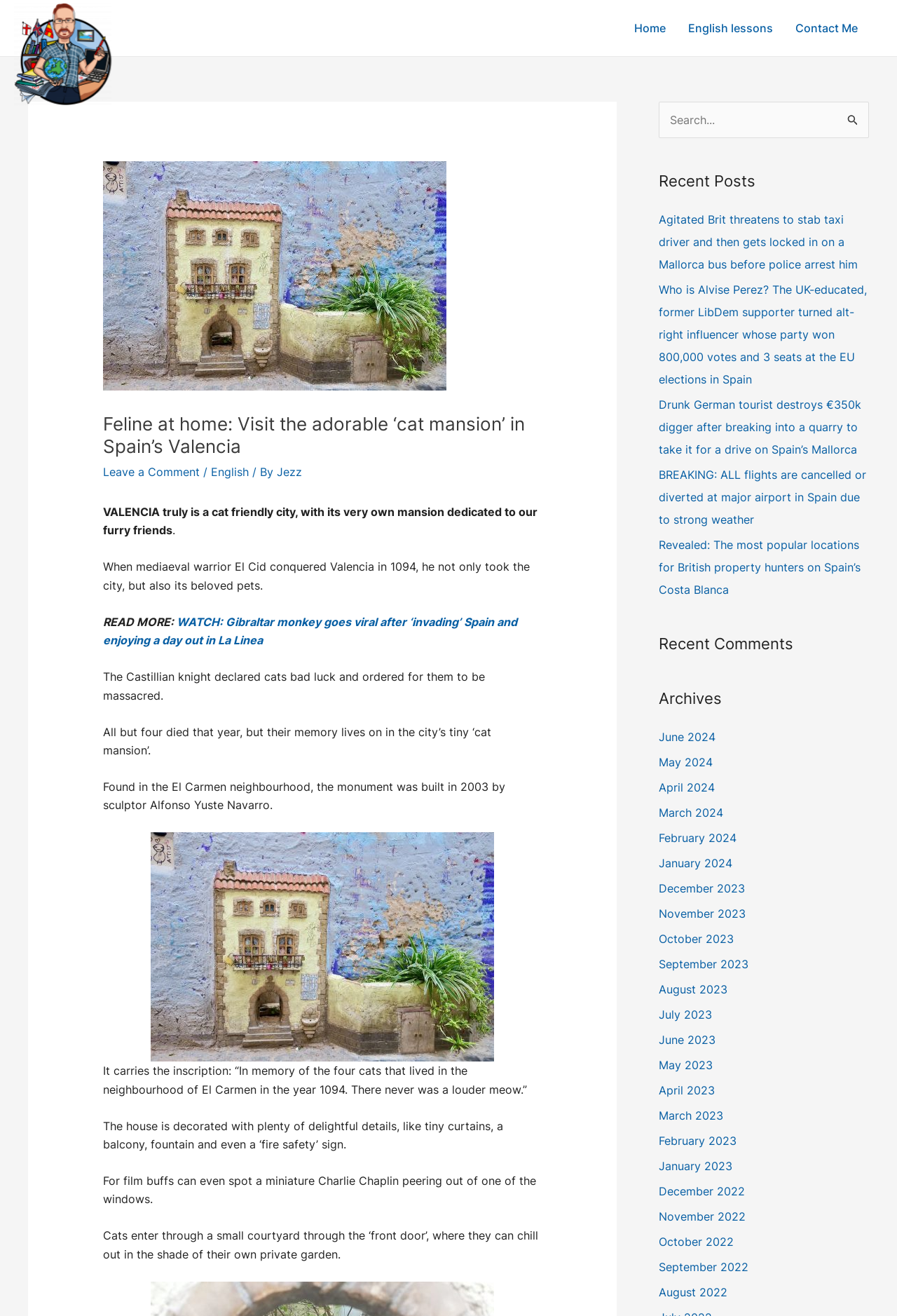Given the description: "parent_node: Search for: value="Search"", determine the bounding box coordinates of the UI element. The coordinates should be formatted as four float numbers between 0 and 1, [left, top, right, bottom].

[0.934, 0.077, 0.969, 0.1]